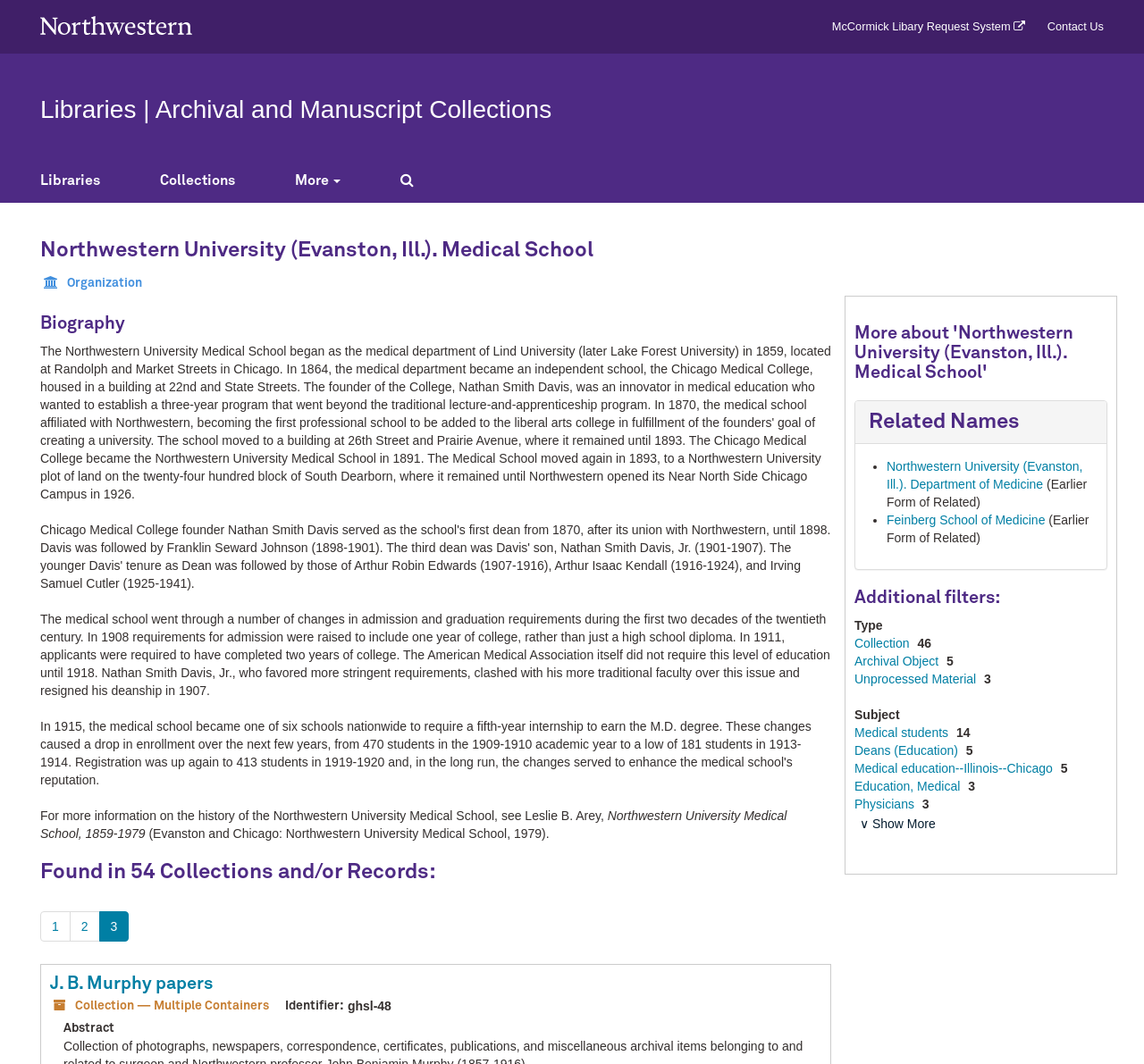Provide a single word or phrase to answer the given question: 
How many collections and/or records are found?

54